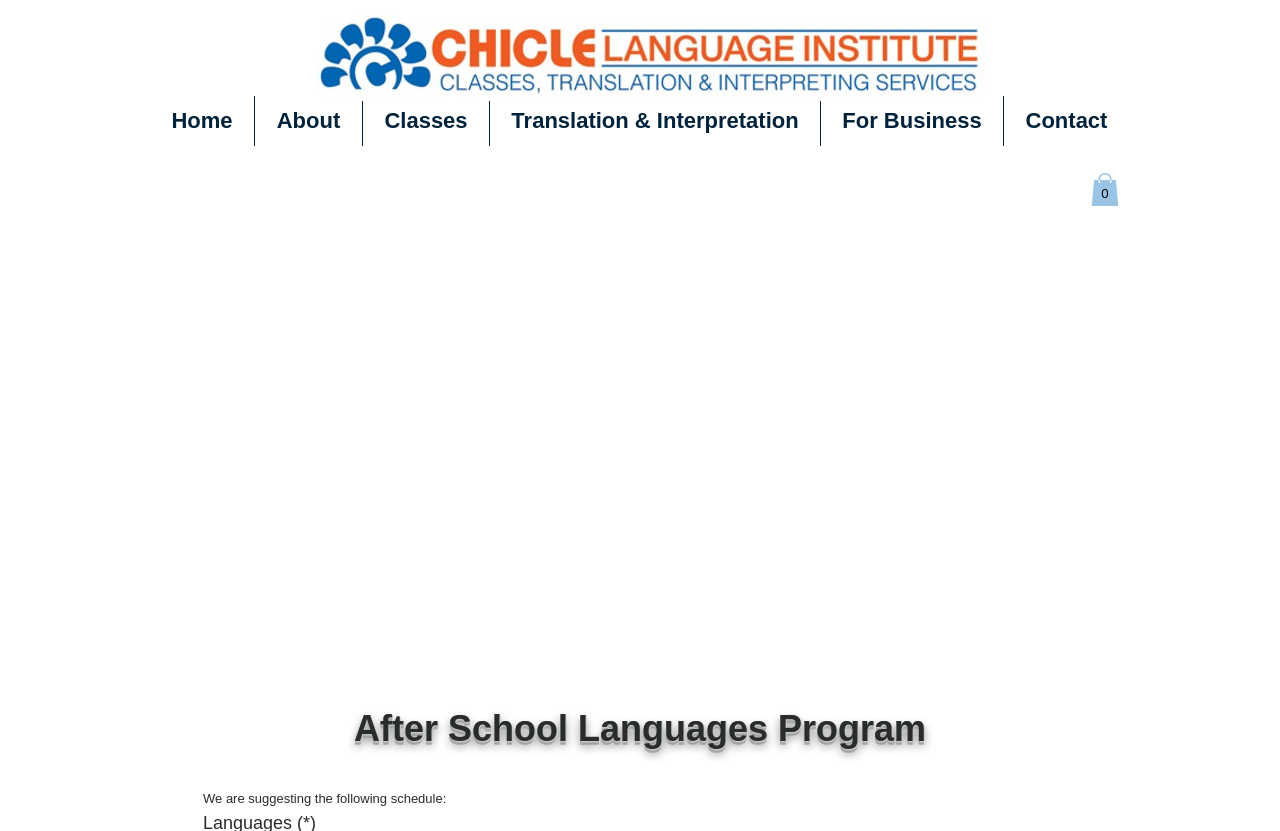What type of services are offered by the institute?
Please answer the question with as much detail as possible using the screenshot.

The link on the webpage is described as 'Classes, translations and interpretations in the Carrboro / Chapel Hill / Durham, North Carolina area', indicating that the institute offers these services.